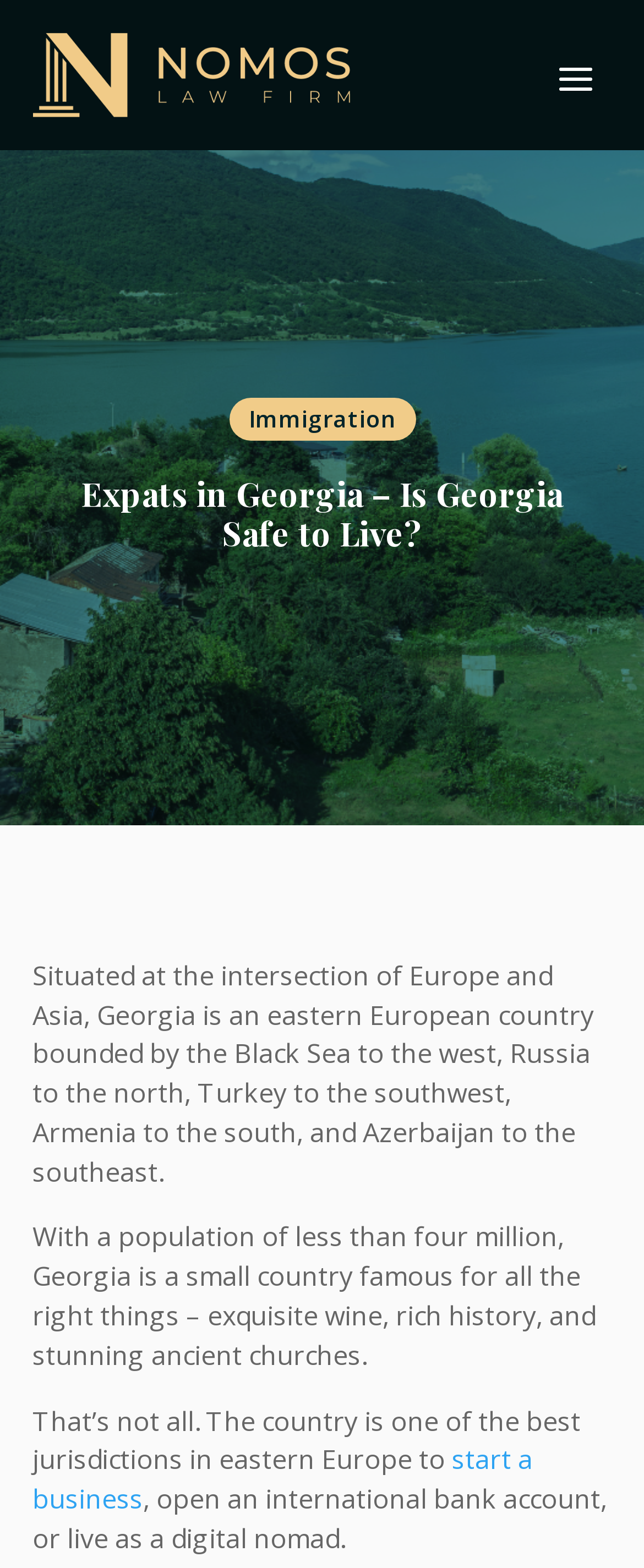Determine the bounding box coordinates of the UI element described below. Use the format (top-left x, top-left y, bottom-right x, bottom-right y) with floating point numbers between 0 and 1: RSS

None